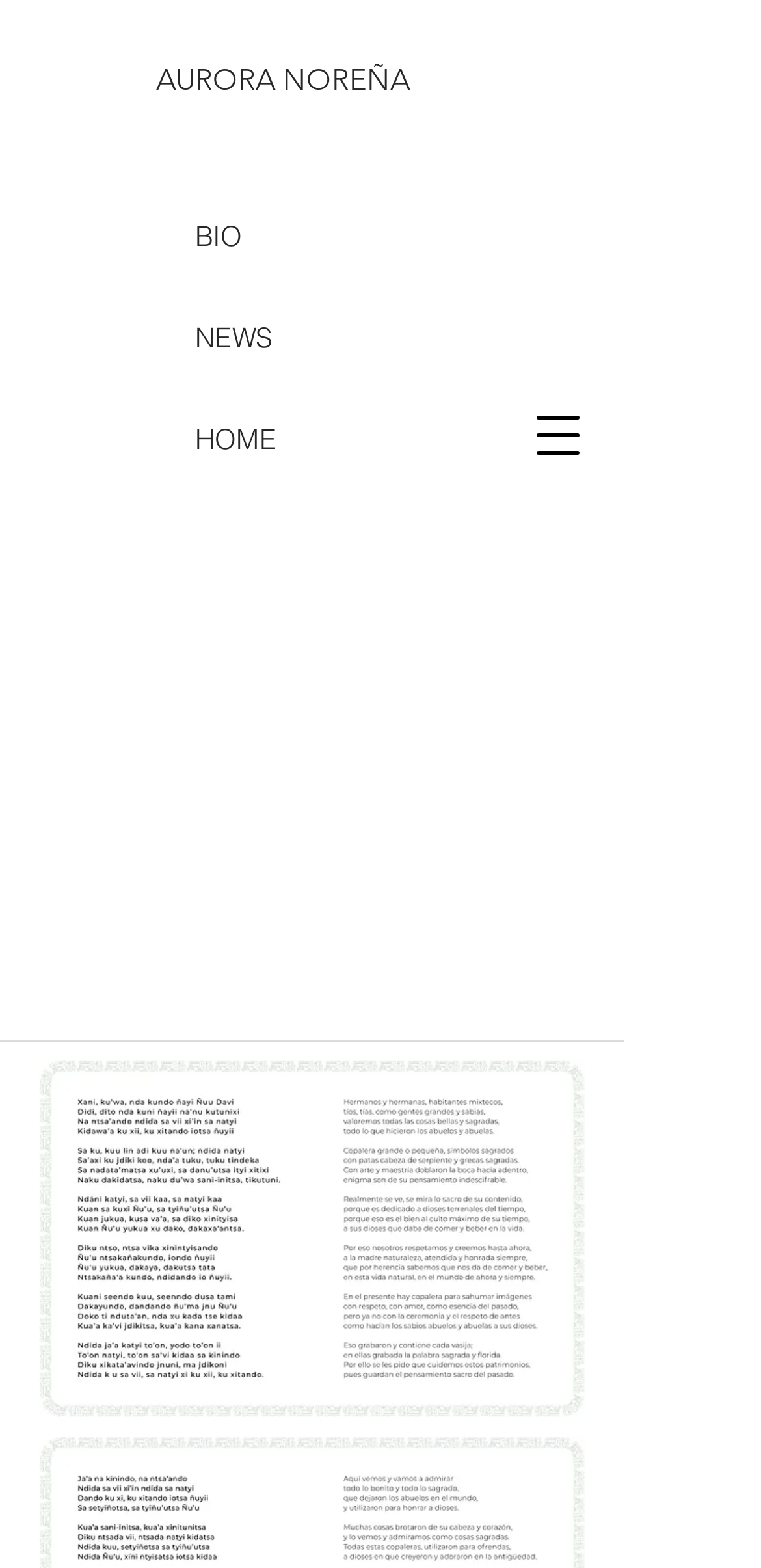Locate the bounding box of the user interface element based on this description: "parent_node: BIO aria-label="Open navigation menu"".

[0.669, 0.246, 0.797, 0.309]